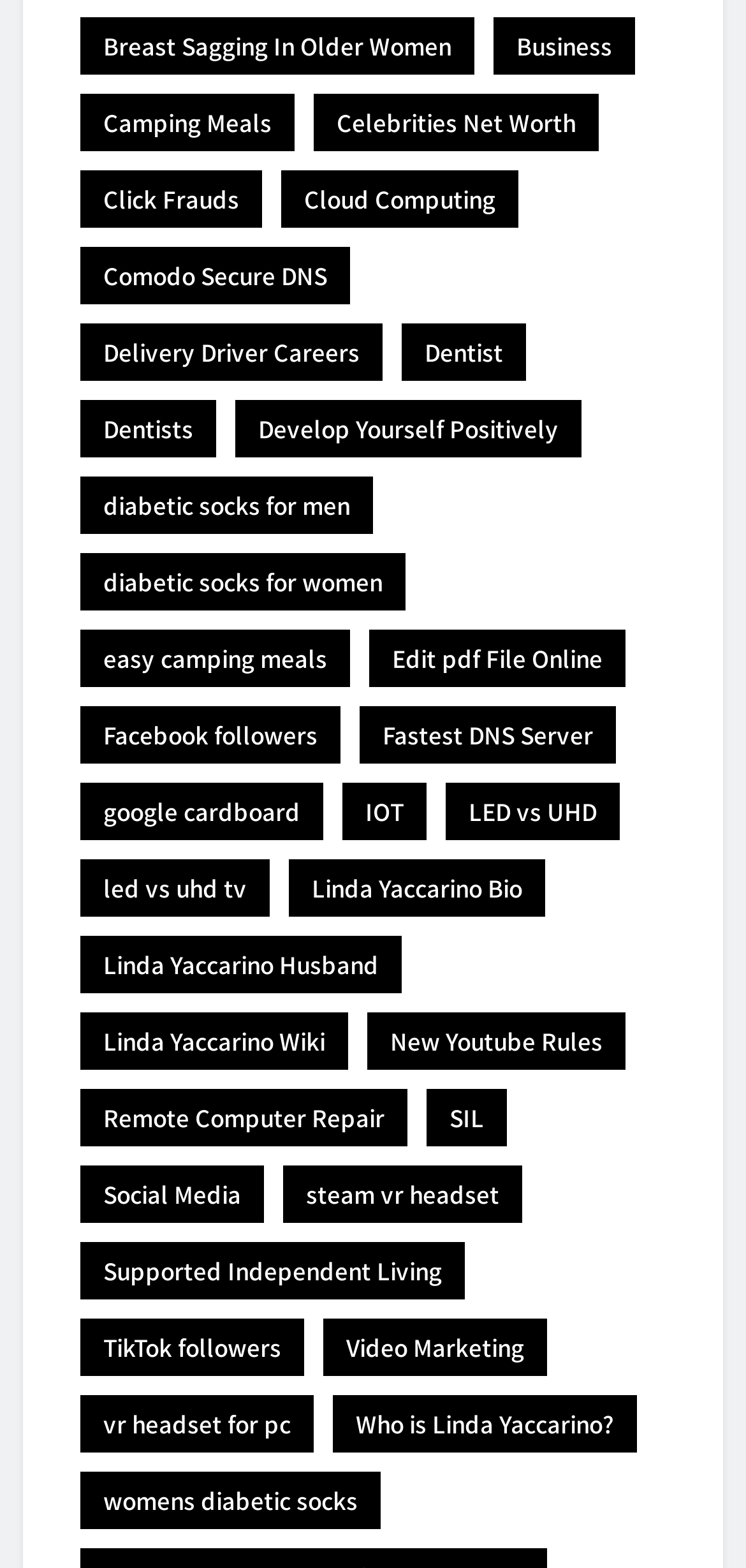Determine the bounding box coordinates for the area that needs to be clicked to fulfill this task: "Learn about Cloud Computing". The coordinates must be given as four float numbers between 0 and 1, i.e., [left, top, right, bottom].

[0.377, 0.108, 0.695, 0.145]